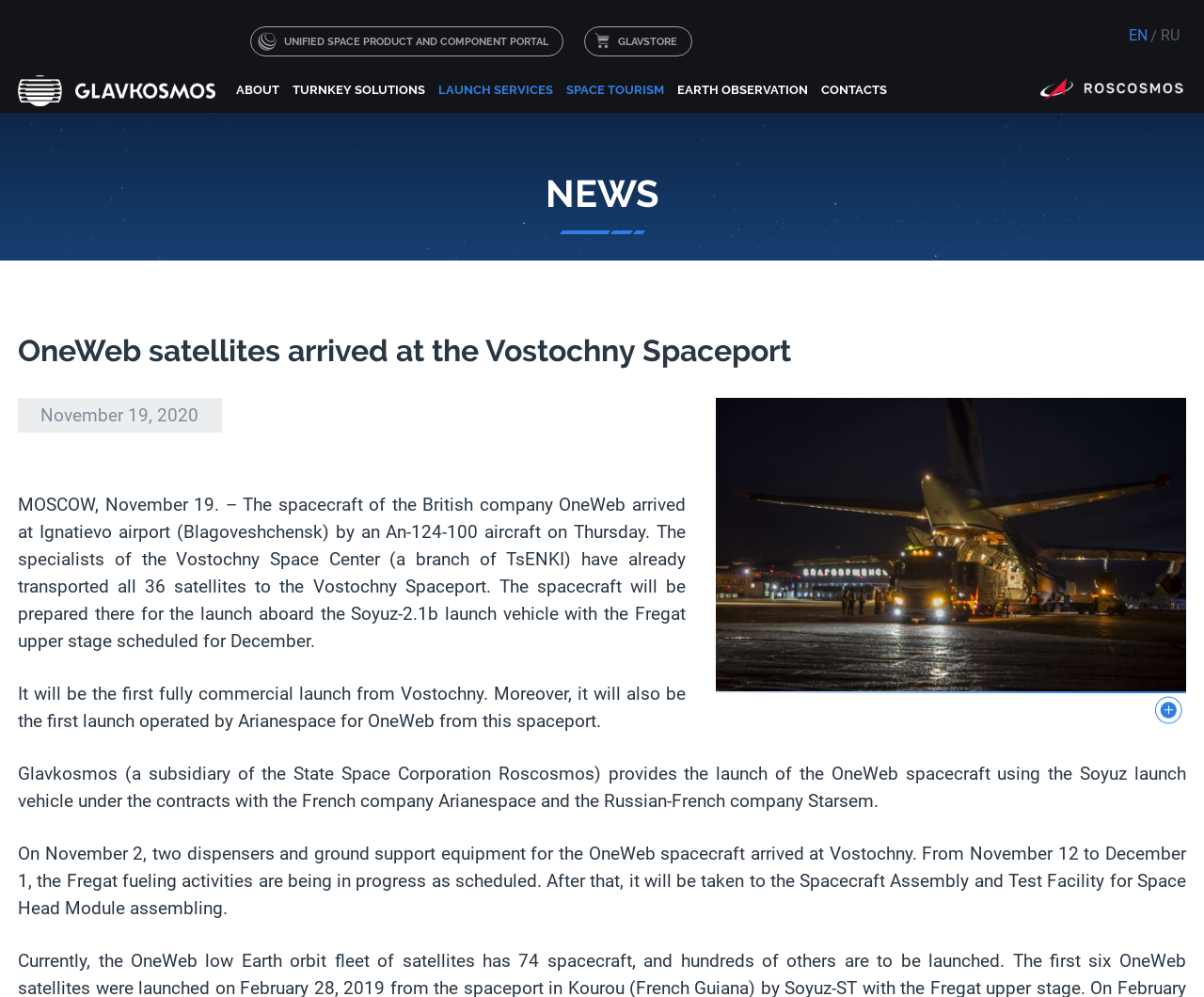Describe the entire webpage, focusing on both content and design.

The webpage is about Glavkosmos, a space-related company, and features a news article about OneWeb satellites arriving at the Vostochny Spaceport. 

At the top of the page, there are several links, including "UNIFIED SPACE PRODUCT AND COMPONENT PORTAL", "GLAVSTORE", and "ROSCOSMOS", which is accompanied by an image of the ROSCOSMOS logo. On the right side of the top section, there are language options, including "EN" and "RU". 

Below the top section, there is a navigation menu with links to "ABOUT", "TURNKEY SOLUTIONS", "LAUNCH SERVICES", "SPACE TOURISM", "EARTH OBSERVATION", and "CONTACTS". 

The main content of the page is a news article, which is headed by a title "OneWeb satellites arrived at the Vostochny Spaceport". The article is accompanied by a large image that takes up most of the width of the page. The article text is divided into four paragraphs, with the first paragraph describing the arrival of the OneWeb satellites at the Vostochny Spaceport. The subsequent paragraphs provide more details about the launch preparations and the involvement of Glavkosmos and other companies in the process.